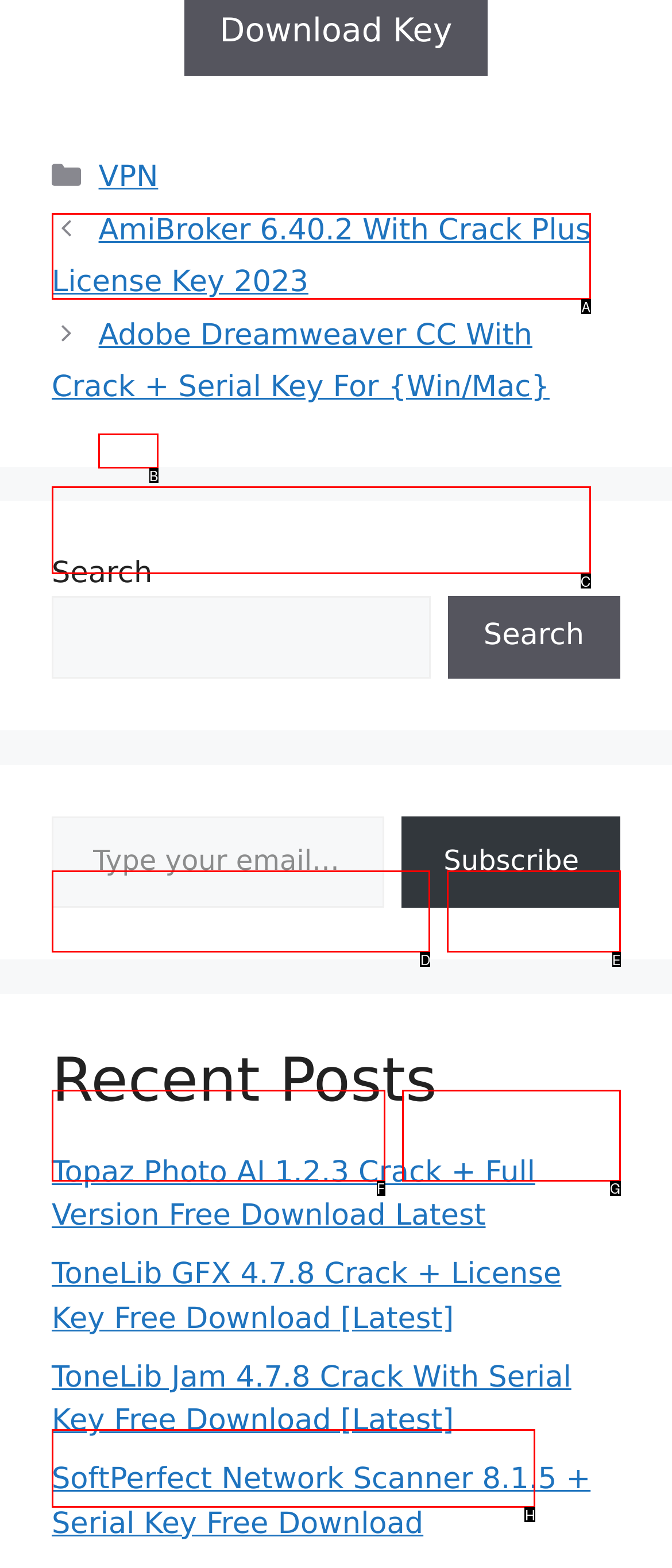Choose the letter that corresponds to the correct button to accomplish the task: Read the 'AmiBroker 6.40.2 With Crack Plus License Key 2023' post
Reply with the letter of the correct selection only.

A